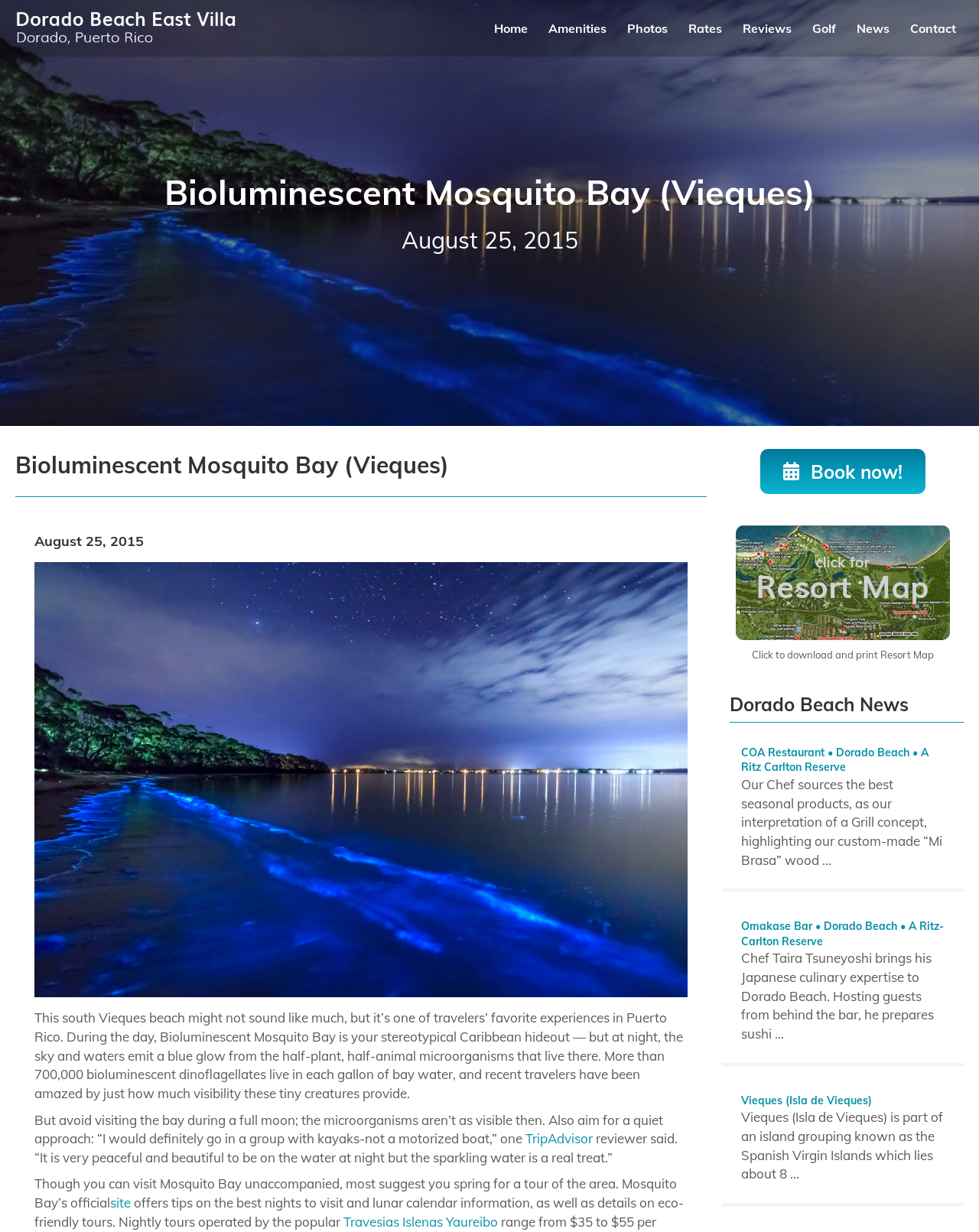Please identify the bounding box coordinates of the element on the webpage that should be clicked to follow this instruction: "Go to DOORS page". The bounding box coordinates should be given as four float numbers between 0 and 1, formatted as [left, top, right, bottom].

None